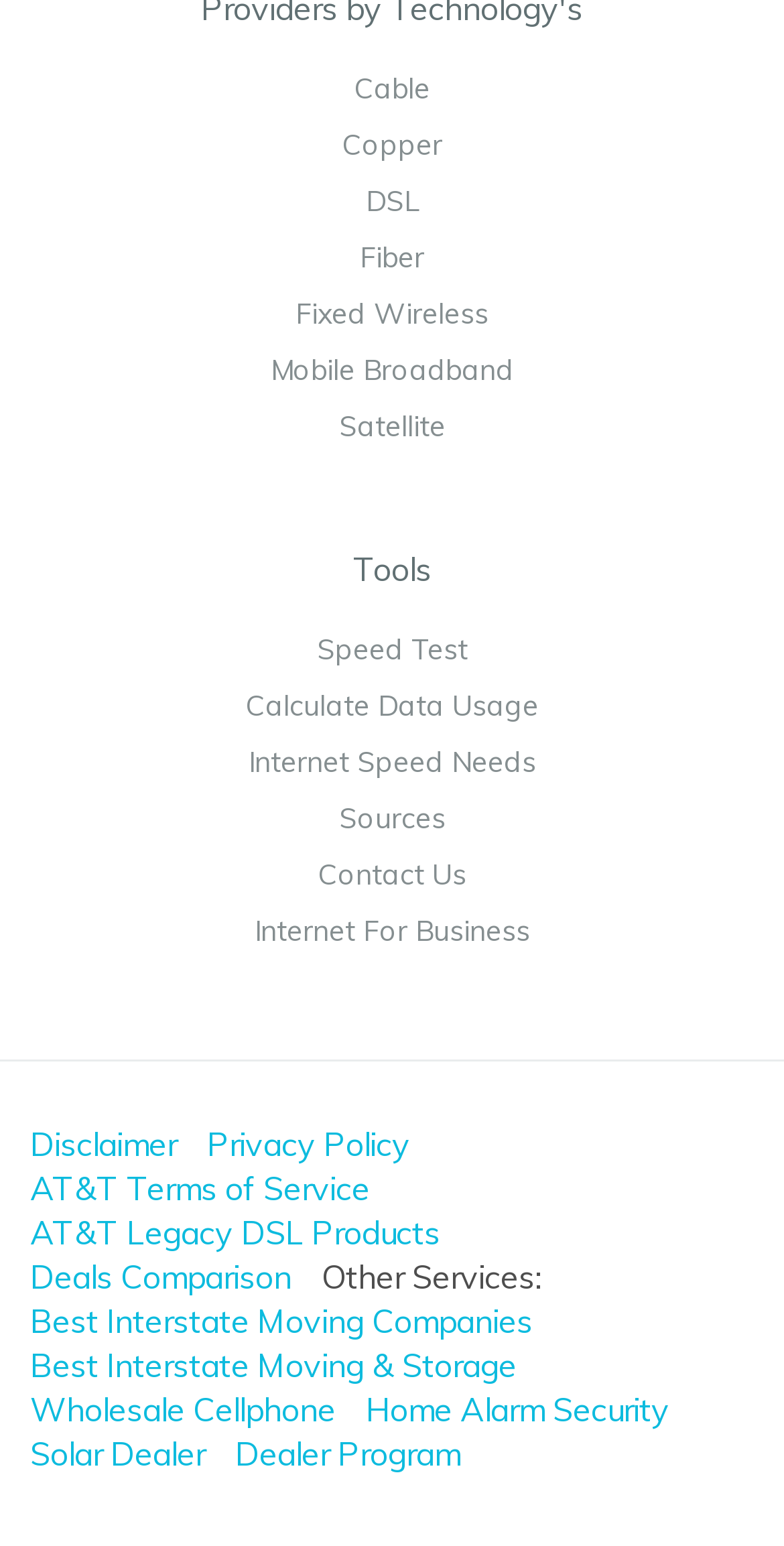Kindly provide the bounding box coordinates of the section you need to click on to fulfill the given instruction: "Go to Contact Us".

[0.405, 0.554, 0.595, 0.578]